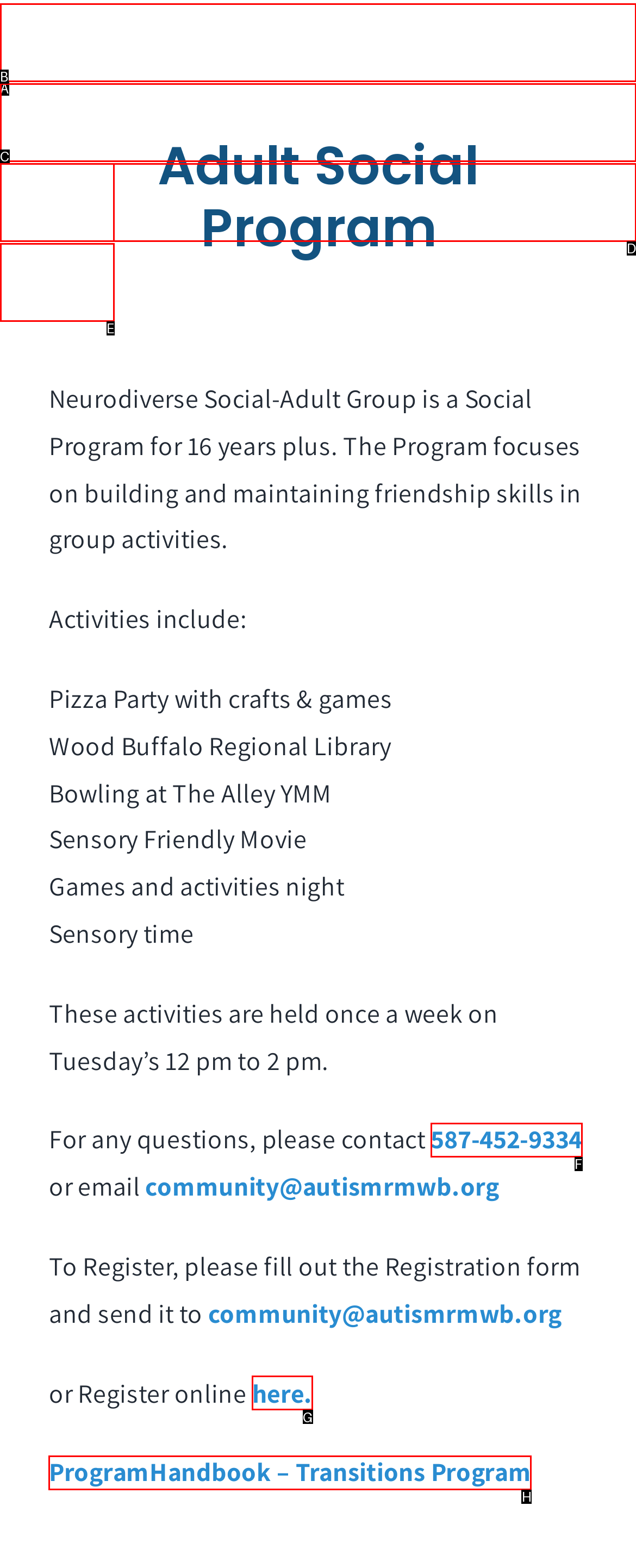Match the element description: here. to the correct HTML element. Answer with the letter of the selected option.

G